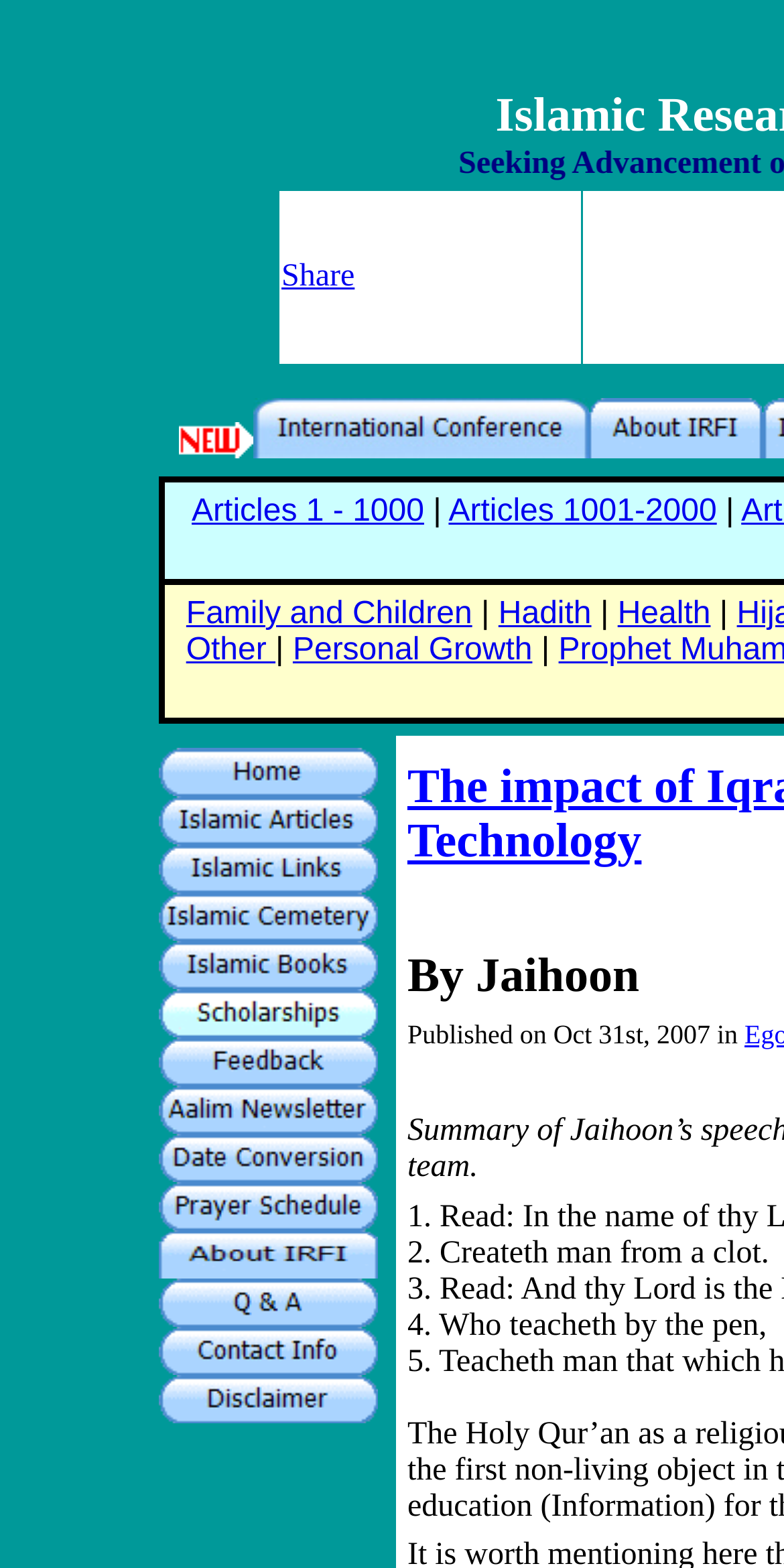Pinpoint the bounding box coordinates of the area that must be clicked to complete this instruction: "Explore Scholarships".

[0.201, 0.799, 0.481, 0.821]